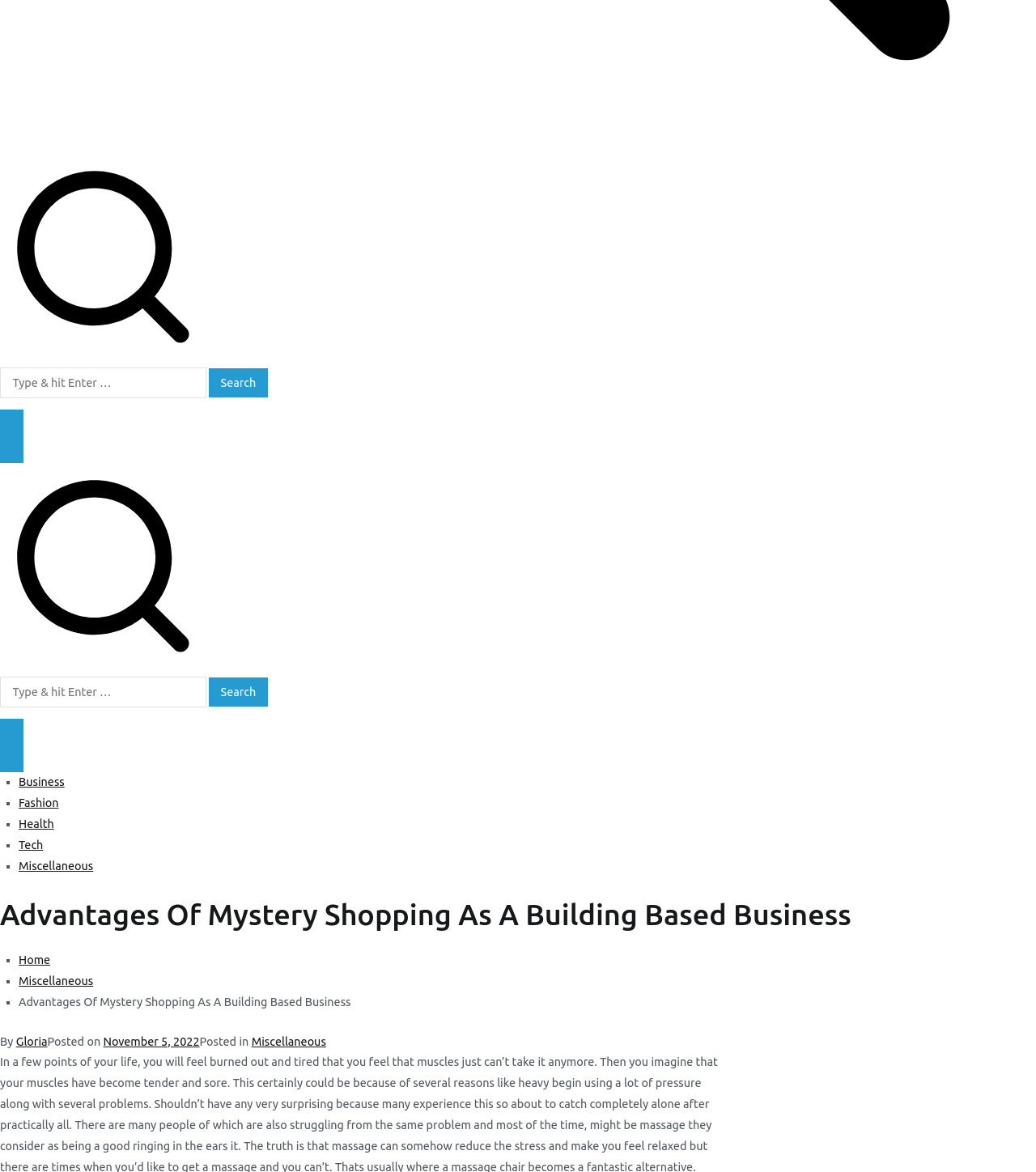What is the function of the button with the '■' symbol? Based on the image, give a response in one word or a short phrase.

List marker